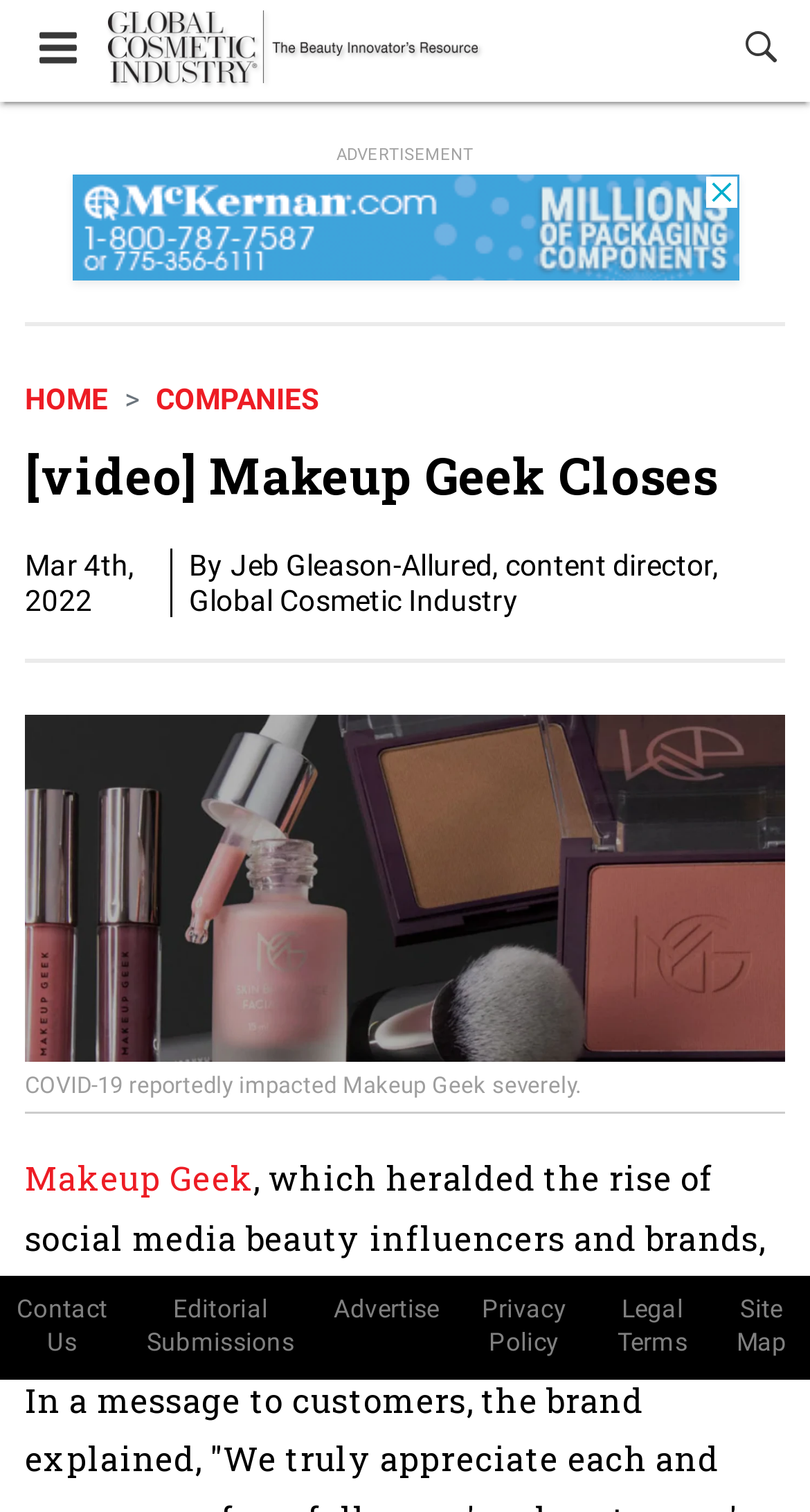Explain the webpage in detail.

The webpage is about the closure of Makeup Geek, a brand that was severely impacted by COVID-19. At the top left corner, there is a toggle menu button with an icon. Next to it, there is a link to the "Global Cosmetic Industry" website, accompanied by an image with the same name. 

On the top right corner, there is a search bar with a magnifying glass icon. Below the search bar, there is an advertisement iframe that takes up most of the width of the page. 

The main content of the page is divided into sections. The first section is a navigation breadcrumb with links to "HOME" and "COMPANIES". Below it, there is a heading that reads "[video] Makeup Geek Closes", followed by the date "Mar 4th, 2022" and the author's name "Jeb Gleason-Allured, content director, Global Cosmetic Industry". 

There is an image below the heading, which is related to the impact of COVID-19 on Makeup Geek. The image is accompanied by a link to "Makeup Geek" and a paragraph of text that explains the brand's closure. 

At the bottom of the page, there are several links to other pages, including "Contact Us", "Editorial Submissions", "Advertise", "Privacy Policy", "Legal Terms", and "Site Map".